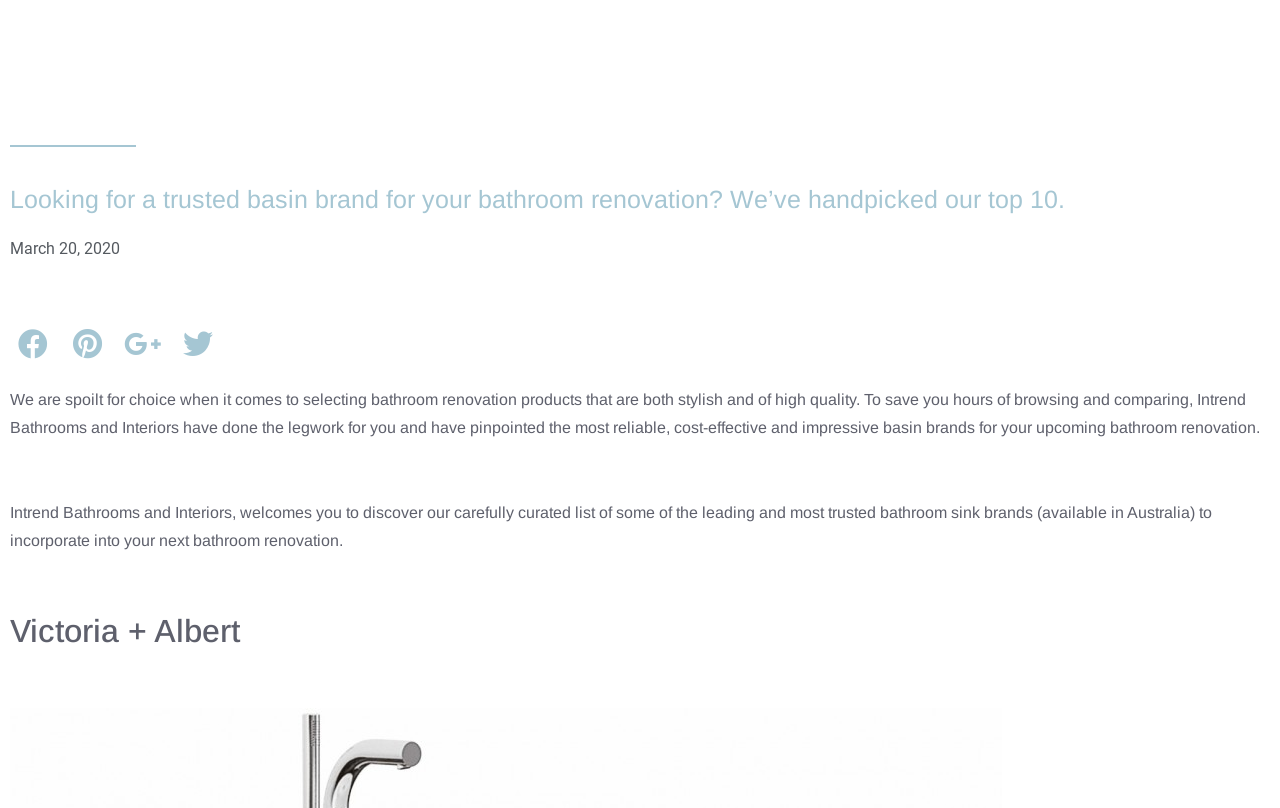Generate a thorough description of the webpage.

The webpage appears to be an article or blog post about bathroom renovation, specifically focusing on selecting trusted basin brands. At the top of the page, there is a prominent heading that asks the question "Looking for a trusted basin brand for your bathroom renovation?" followed by a brief introduction that explains the purpose of the article.

Below the heading, there are three buttons aligned horizontally, labeled "Call Now", "Free Quote", and "Reviews", which suggest that the webpage is related to a business or service provider. To the right of these buttons, there is a small link with no text.

The main content of the webpage is divided into sections, with a subheading "Victoria + Albert" appearing about halfway down the page. Above this subheading, there is a block of text that discusses the importance of selecting high-quality bathroom renovation products and introduces the curated list of trusted basin brands.

The text is accompanied by a small image and a link at the top-left corner of the page, which may be a logo or a navigation element. There is also a date "March 20, 2020" displayed above the main text block.

Overall, the webpage appears to be a informative article or guide that provides valuable information and resources for individuals planning a bathroom renovation.